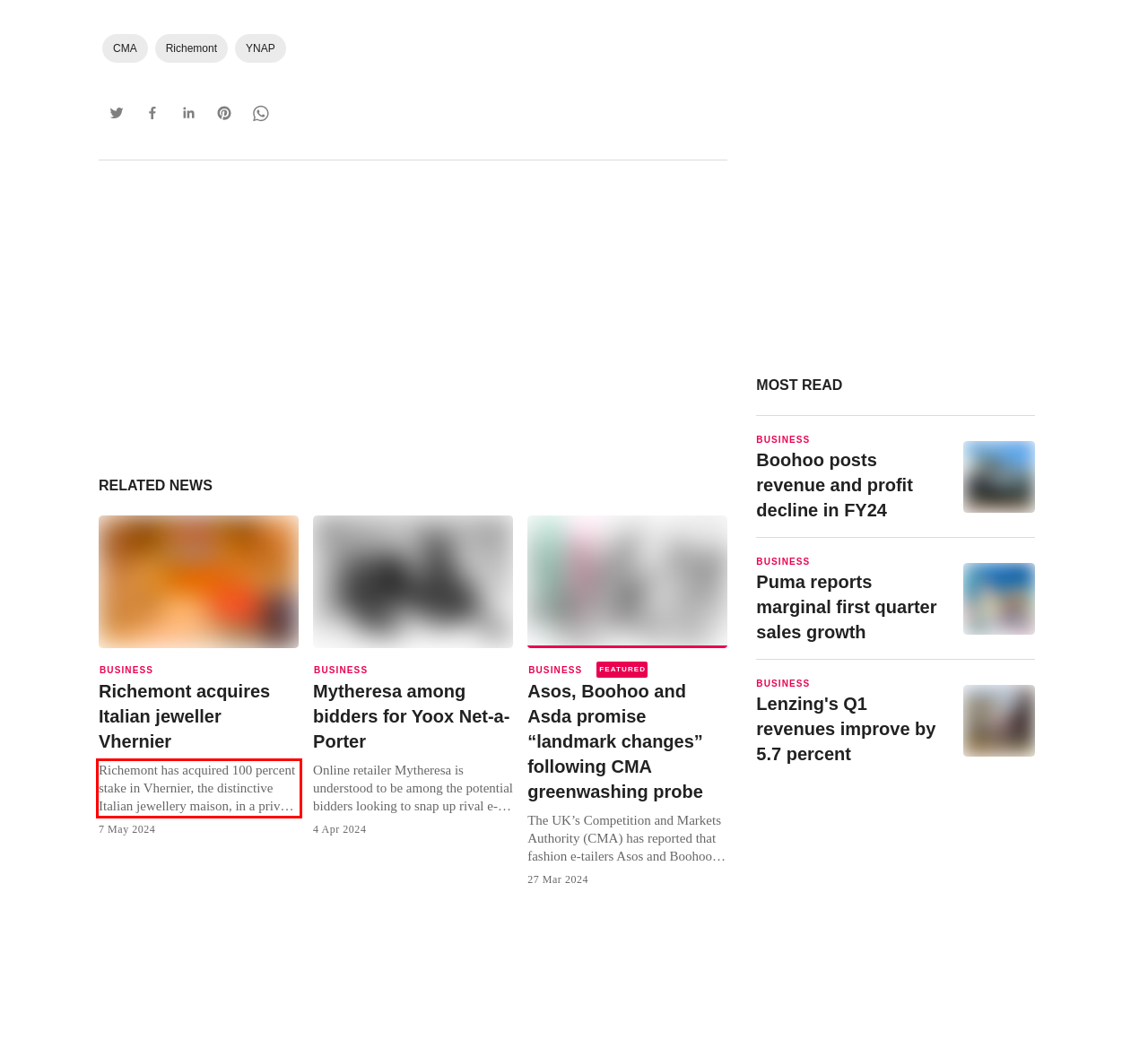Using OCR, extract the text content found within the red bounding box in the given webpage screenshot.

Richemont has acquired 100 percent stake in Vhernier, the distinctive Italian jewellery maison, in a private transaction. Founded in Valenza, Italy in 1984 and headquartered in Milan, Vhernier was acquired by the Traglio family in 2001. Commenting on the acquisition, Johann Rupert, chairman of Richemont, said: “Maison Vhernier brings a...